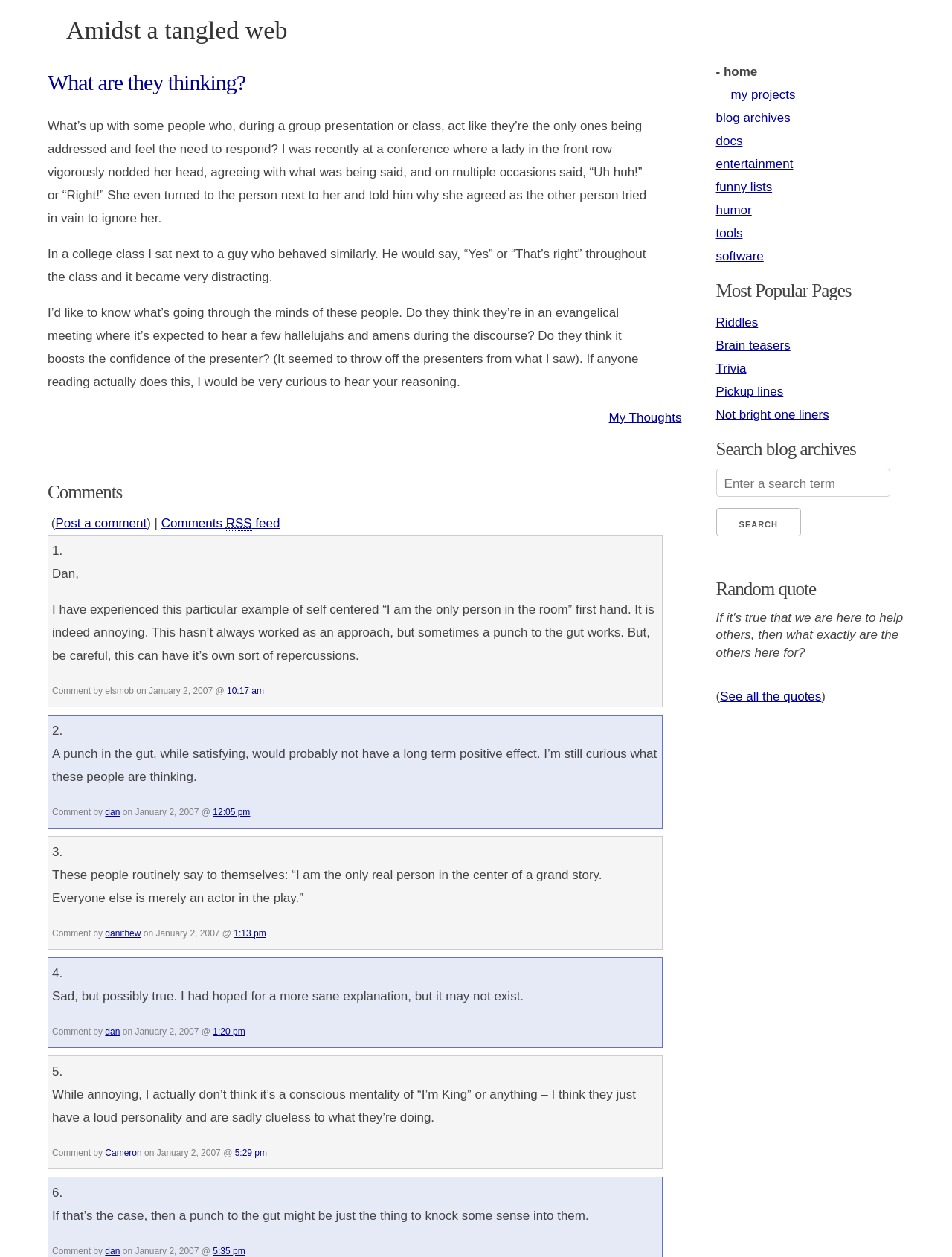Provide the bounding box coordinates of the section that needs to be clicked to accomplish the following instruction: "Read the 'What are they thinking?' article."

[0.05, 0.056, 0.258, 0.075]